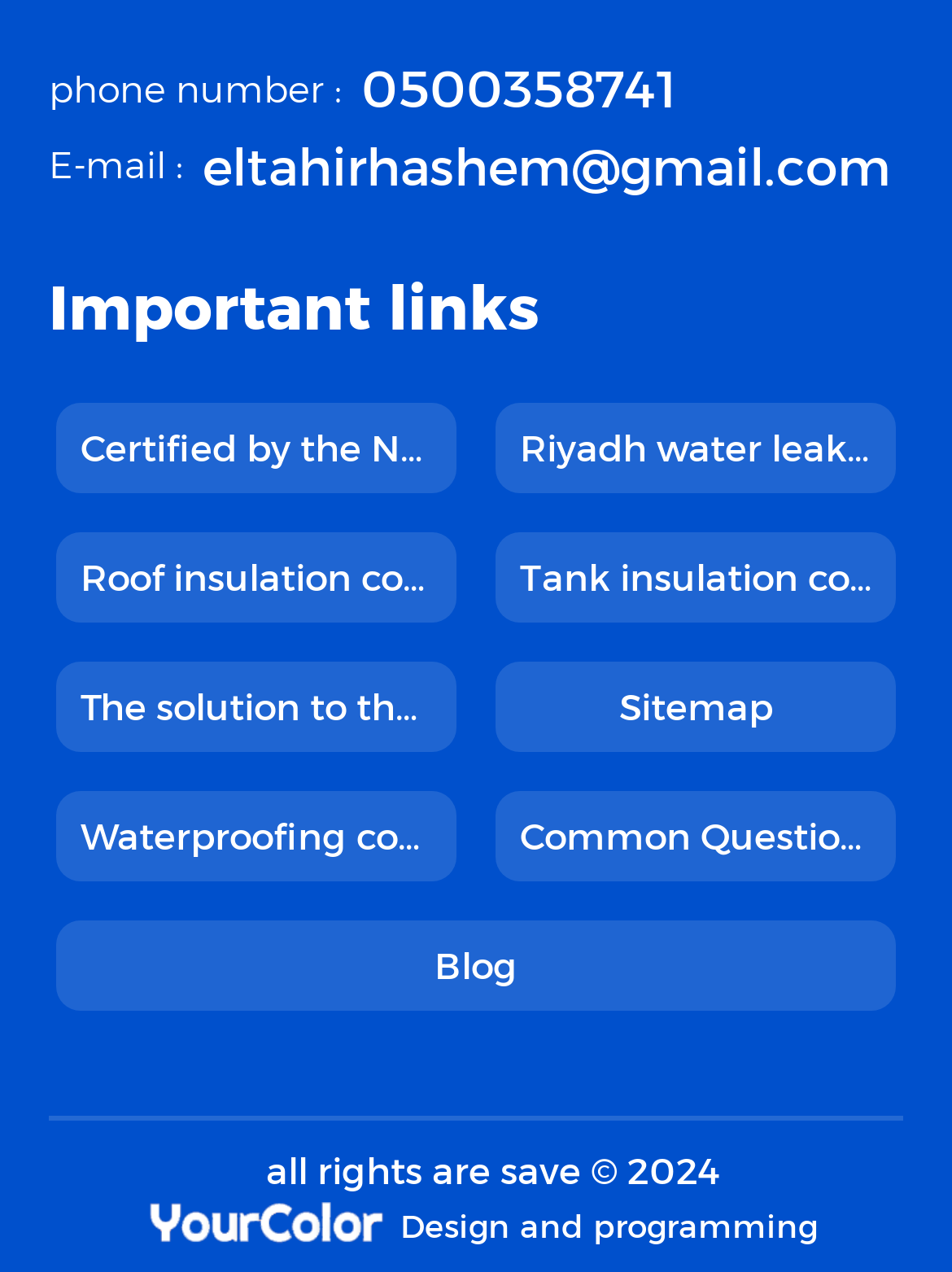Please provide the bounding box coordinates for the element that needs to be clicked to perform the following instruction: "Visit Riyadh water leak detection company". The coordinates should be given as four float numbers between 0 and 1, i.e., [left, top, right, bottom].

[0.521, 0.317, 0.941, 0.388]